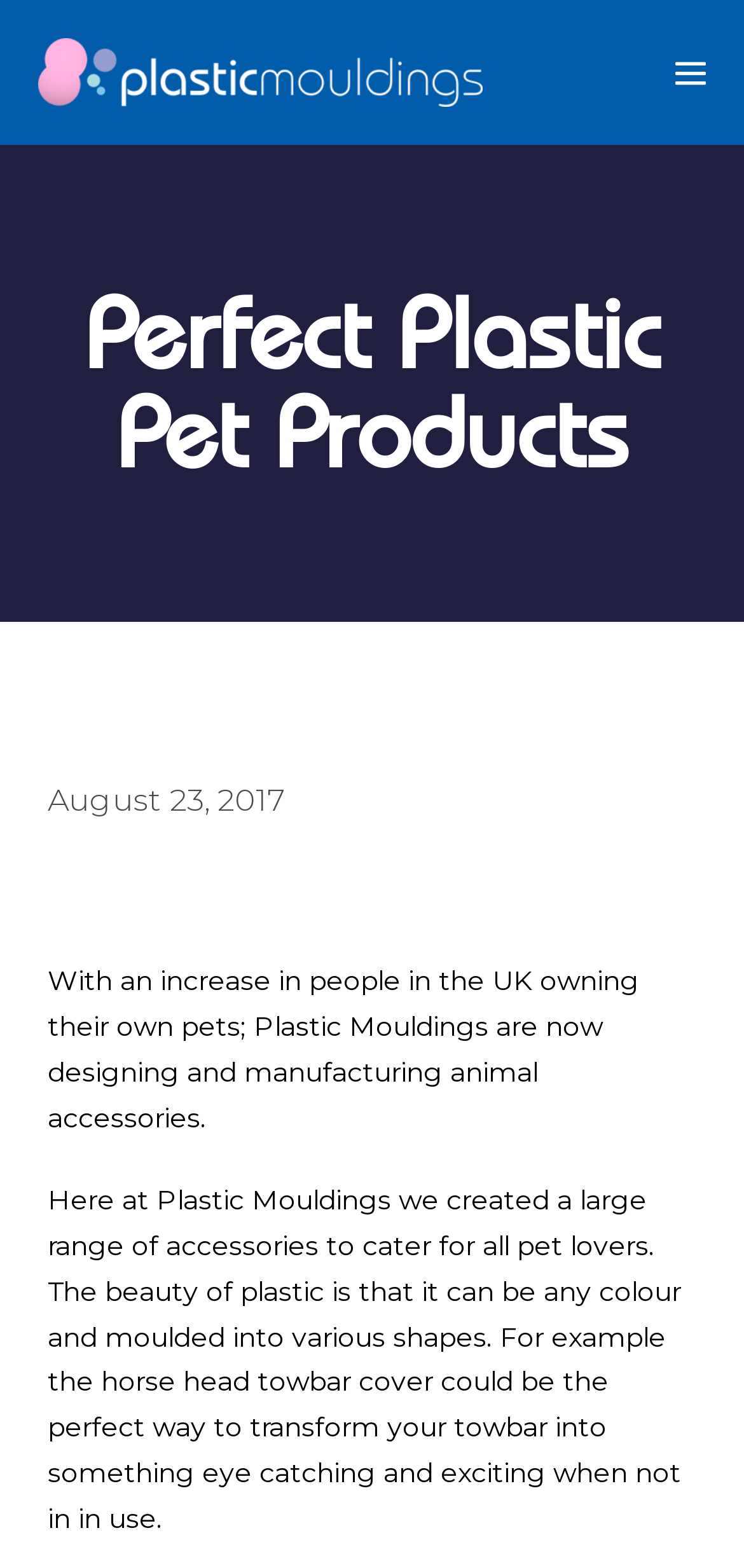What is the company name?
Use the image to answer the question with a single word or phrase.

Perfect Plastic Pet Products